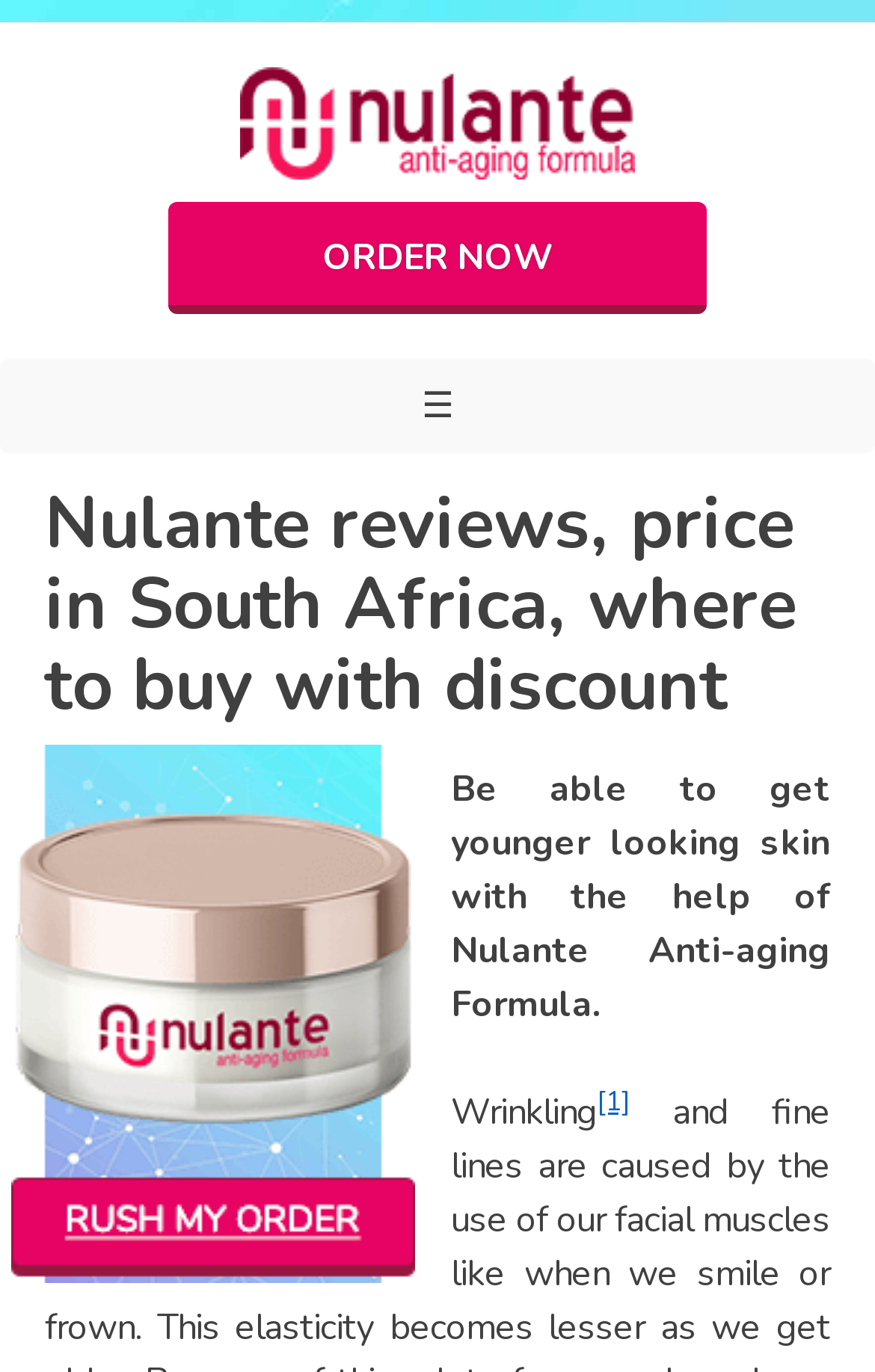Give a detailed account of the webpage, highlighting key information.

The webpage is about Nulante, a beauty cream containing retinol and collagen, designed to eliminate wrinkles and fine lines from the skin. At the top left of the page, there is a logo of Nulante. Next to it, on the top center, is a prominent "ORDER NOW" link. On the top right, there is a button with a "☰" icon, which expands to a primary menu.

Below the top section, there is a header with a heading that reads "Nulante reviews, price in South Africa, where to buy with discount". Underneath the header, there is an image of a Nulante Anti-Aging jar on the left side, taking up about half of the page's width. On the right side of the image, there is a paragraph of text that describes the benefits of using Nulante Anti-aging Formula to get younger-looking skin. Below this text, there is a highlighted term "Wrinkling" with a superscript link "[1]" next to it.

Overall, the webpage is focused on promoting Nulante and its benefits, with a clear call-to-action to order the product.